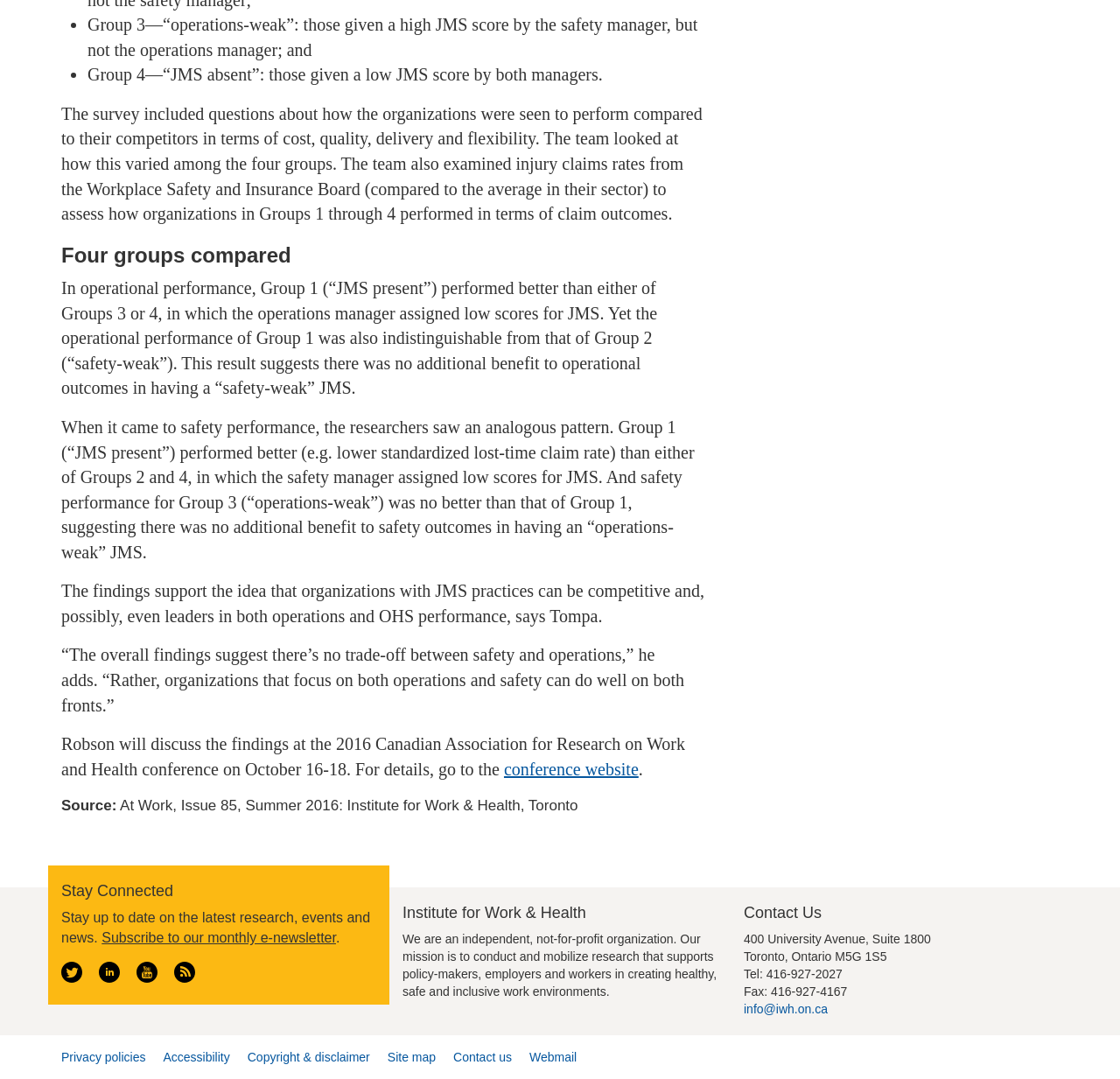What is the mission of the Institute for Work & Health?
Answer the question with just one word or phrase using the image.

To create healthy, safe and inclusive work environments